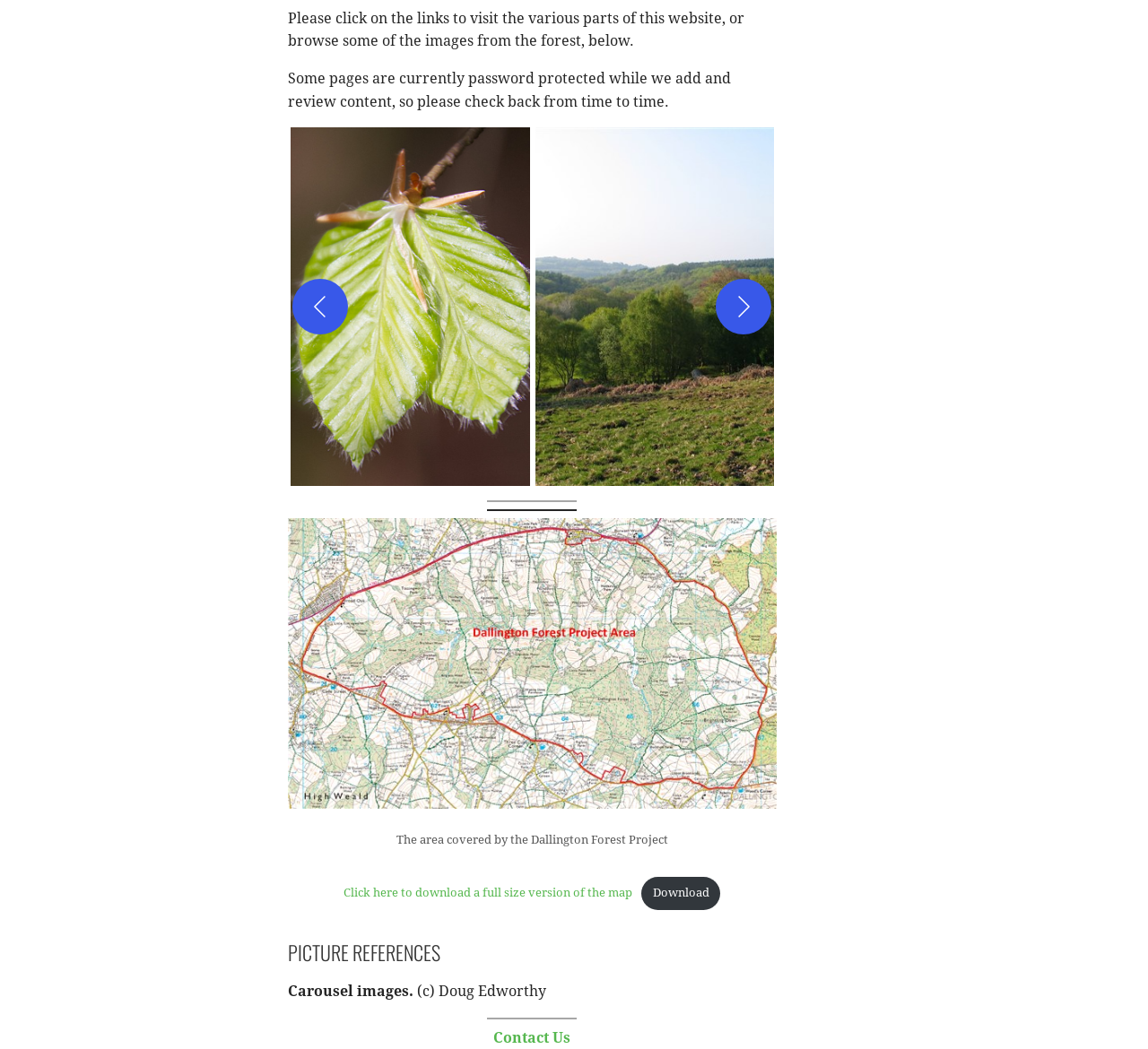Find the bounding box coordinates of the clickable area required to complete the following action: "Click the previous button".

[0.255, 0.266, 0.303, 0.319]